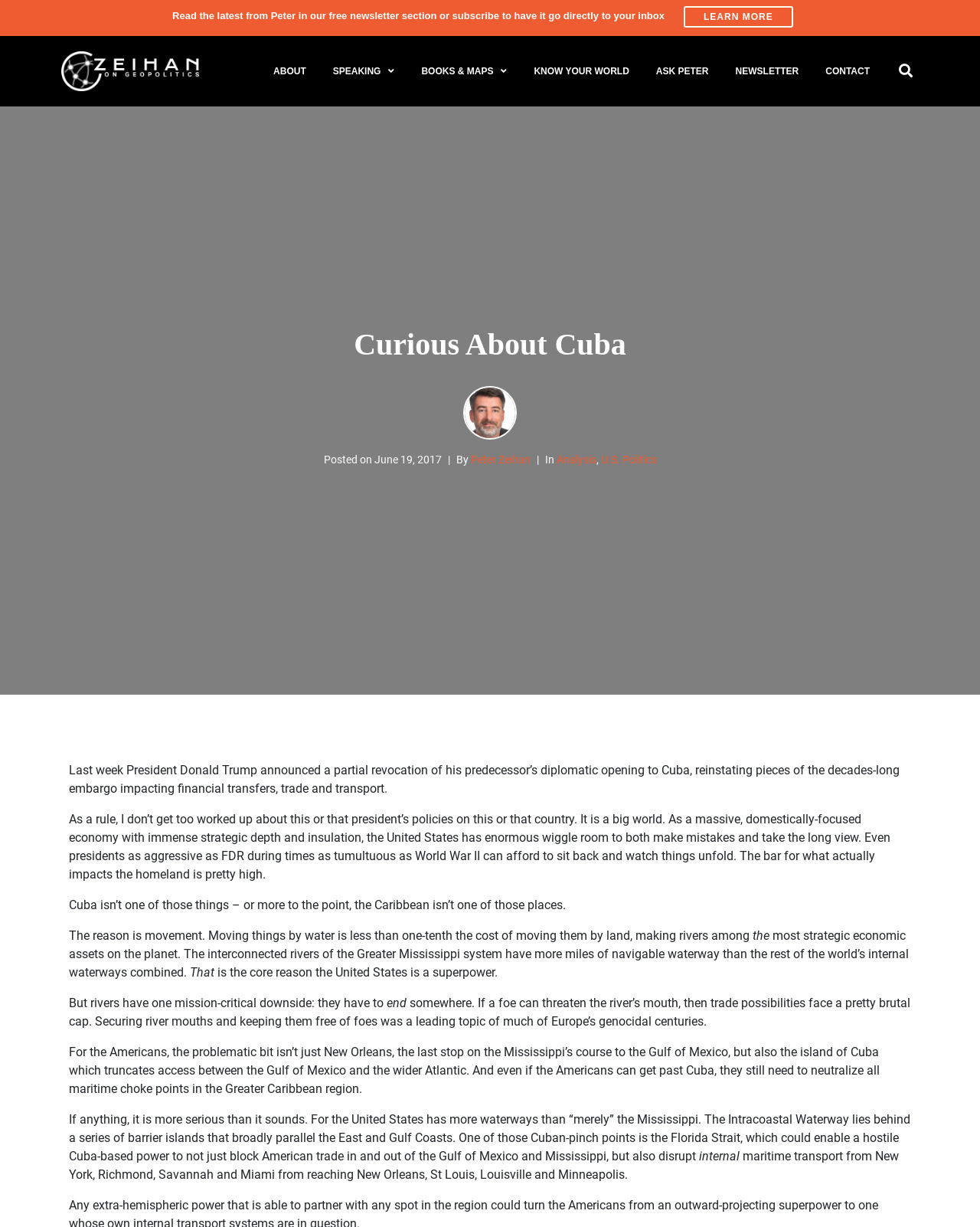Give a one-word or phrase response to the following question: Who is the author of the article?

Peter Zeihan